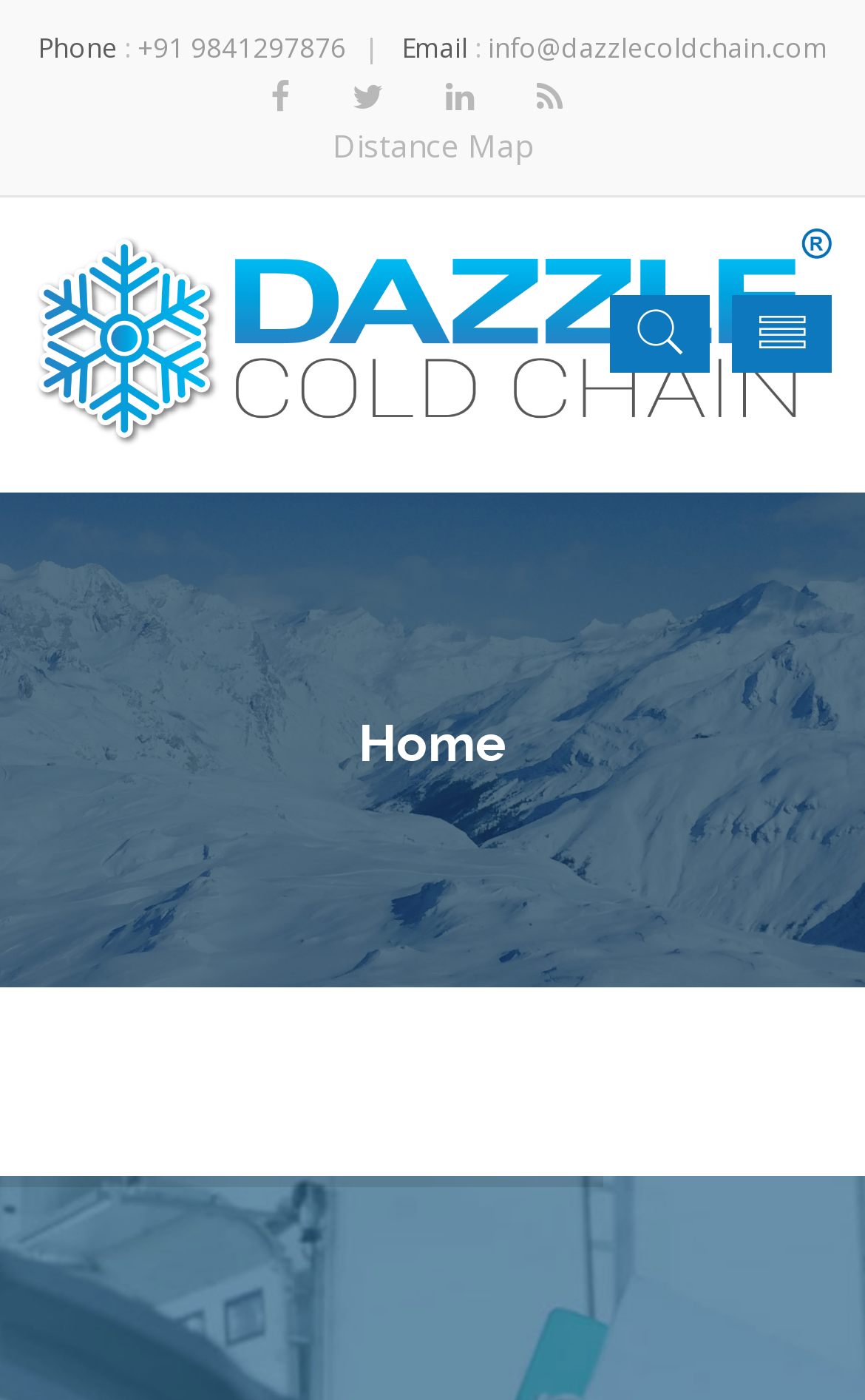Provide an in-depth caption for the elements present on the webpage.

The webpage appears to be the homepage of Dazzle, a company focused on cold chain logistics. At the top left corner, there is a phone number, +91 9841297876, preceded by the label "Phone" and a colon. To the right of the phone number, there are four social media icons, represented by Unicode characters, spaced evenly apart. 

Below the phone number and social media icons, there is an email address, info@dazzlecoldchain.com, preceded by the label "Email" and a colon. This email address spans almost the entire width of the page.

In the middle of the page, there is a prominent link labeled "Distance Map", which suggests that the company may provide logistics or transportation services. 

At the bottom of the page, there is a large banner or header that spans the entire width, containing an image or graphic. Above this banner, there is a heading labeled "Home", indicating that this is the homepage of the website.